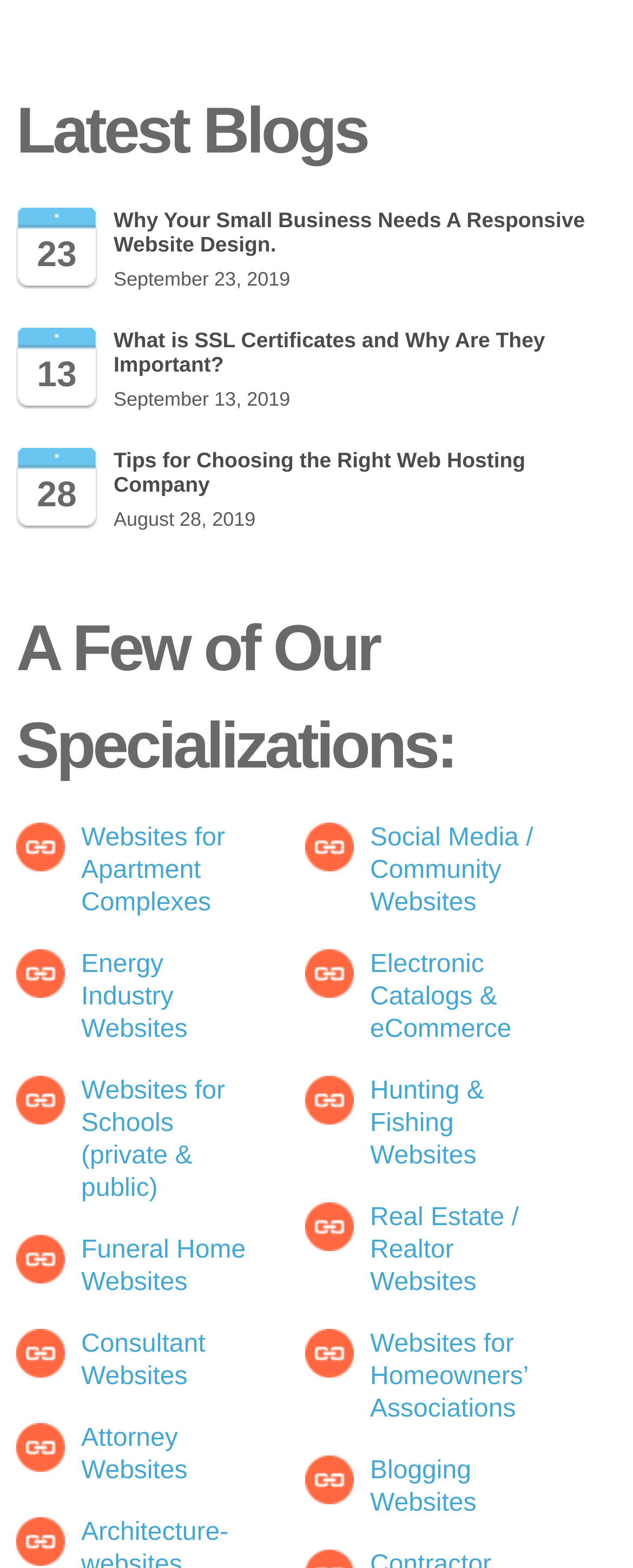Give a short answer using one word or phrase for the question:
What is the specialization listed first?

Websites for Apartment Complexes